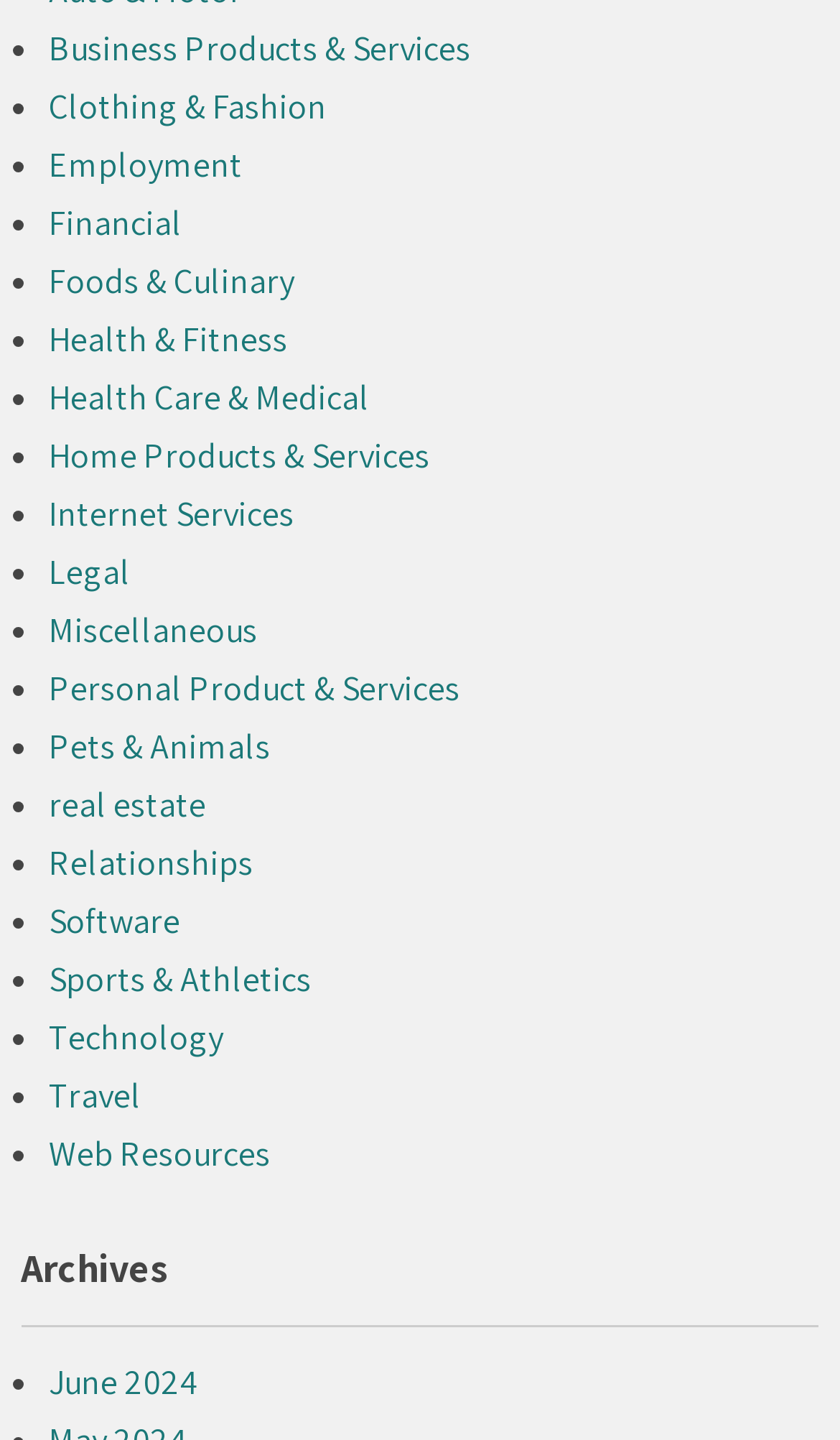Please locate the bounding box coordinates of the element that should be clicked to complete the given instruction: "Go to the Brexit Special Section".

None